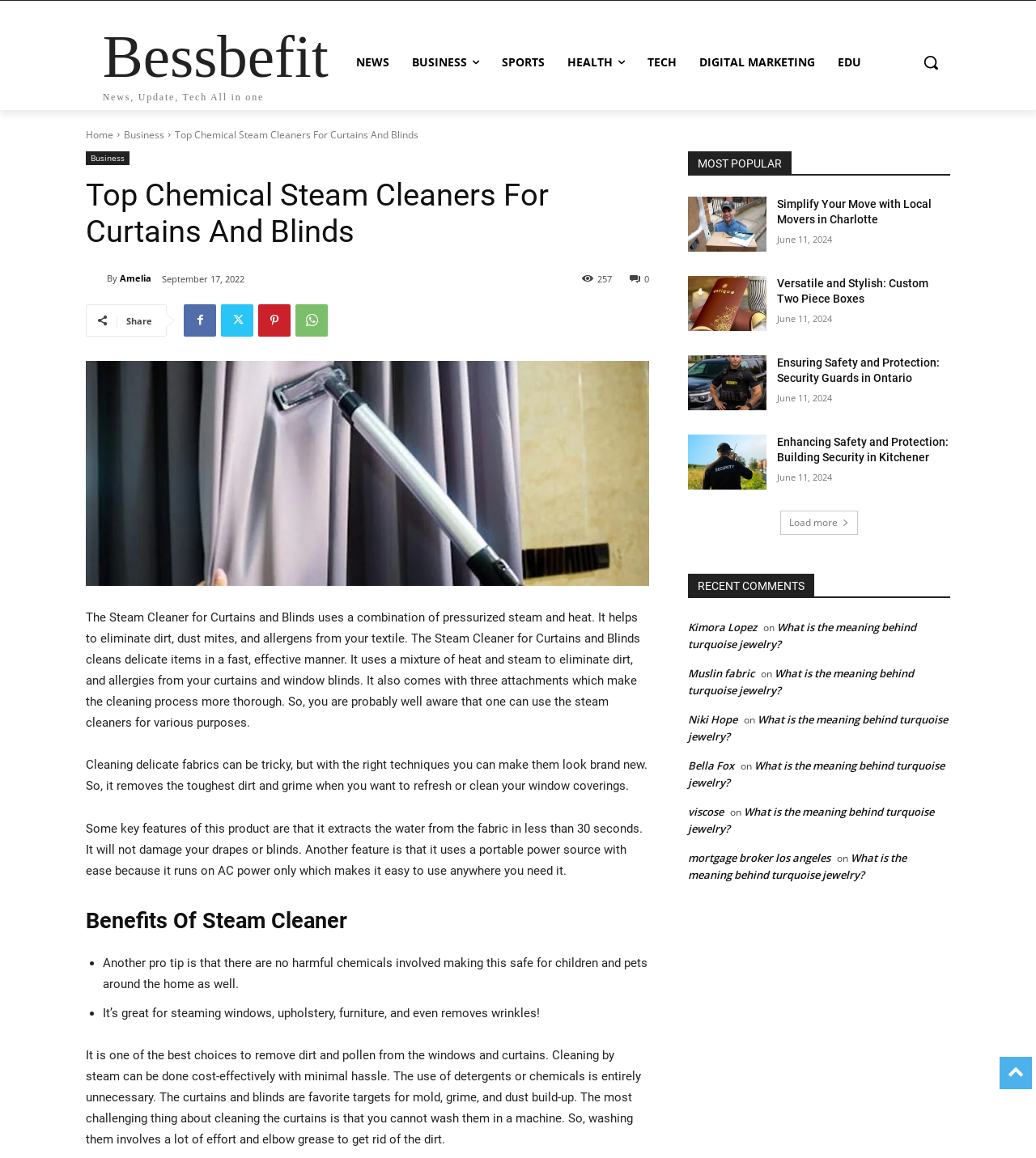What is the benefit of using steam cleaning for curtains and blinds?
Examine the screenshot and reply with a single word or phrase.

It is cost-effective and removes dirt and pollen